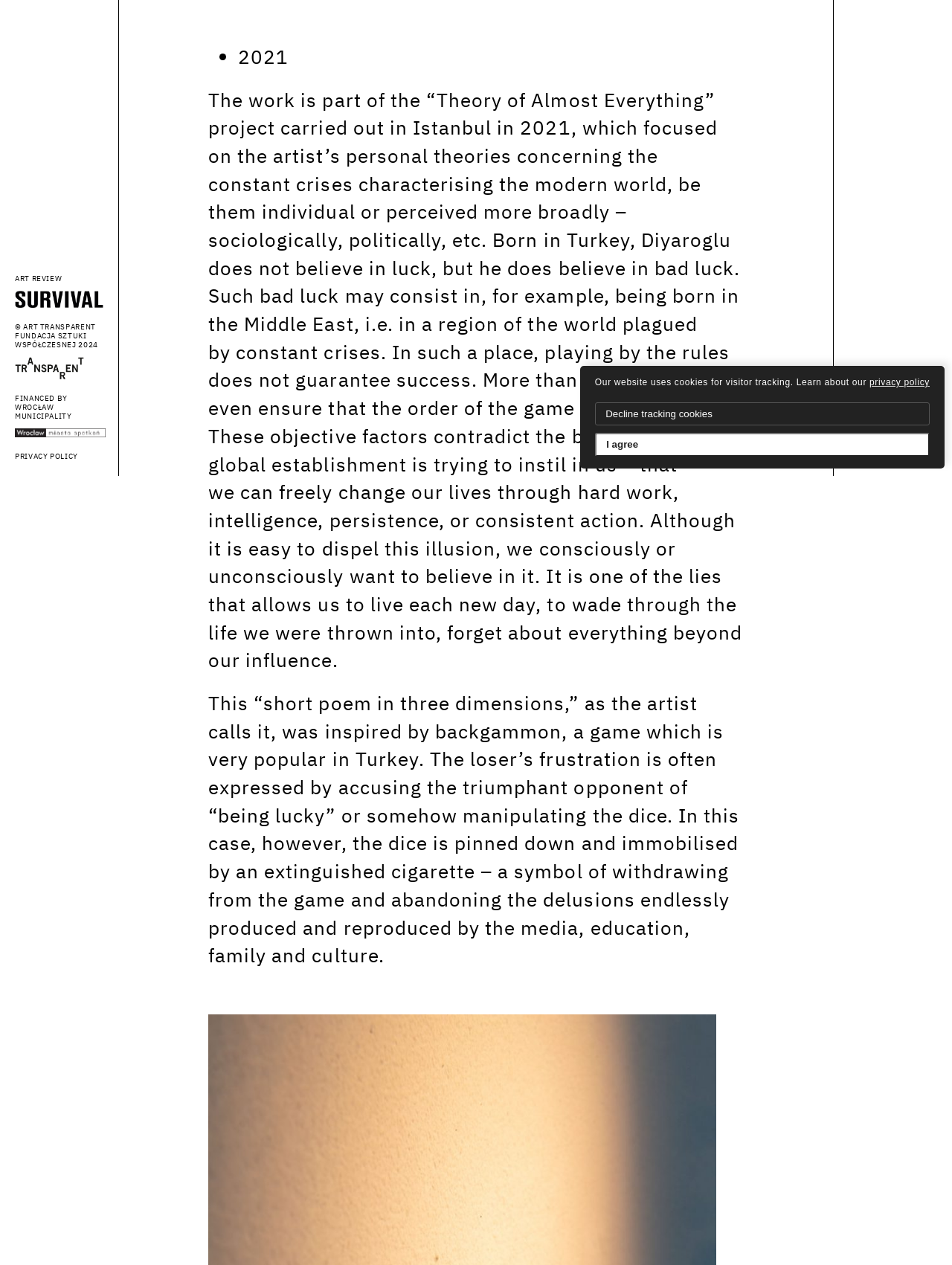Determine the bounding box for the described UI element: "Privacy Policy".

[0.016, 0.357, 0.109, 0.364]